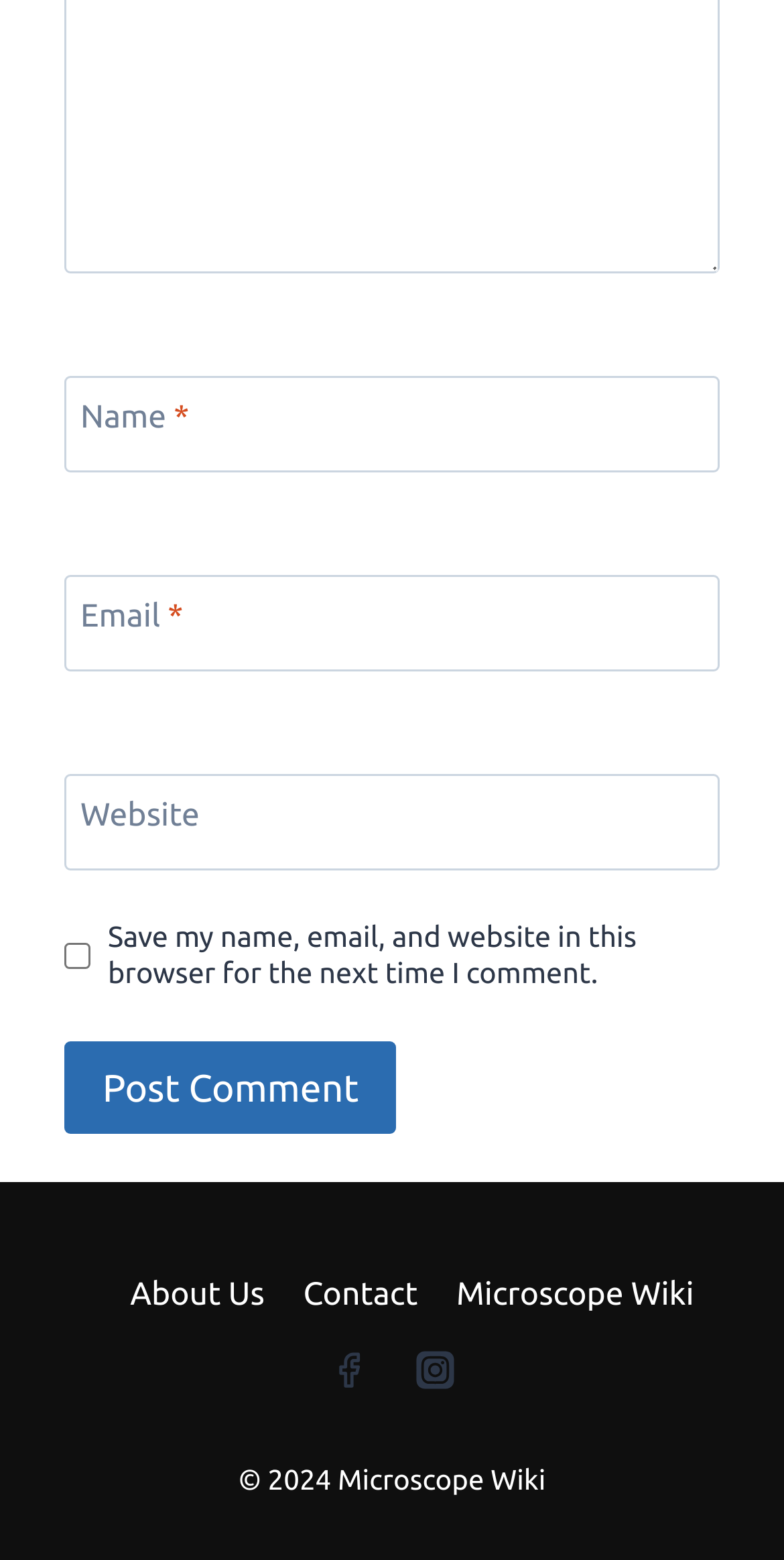Please provide a one-word or phrase answer to the question: 
How many textboxes are there?

3